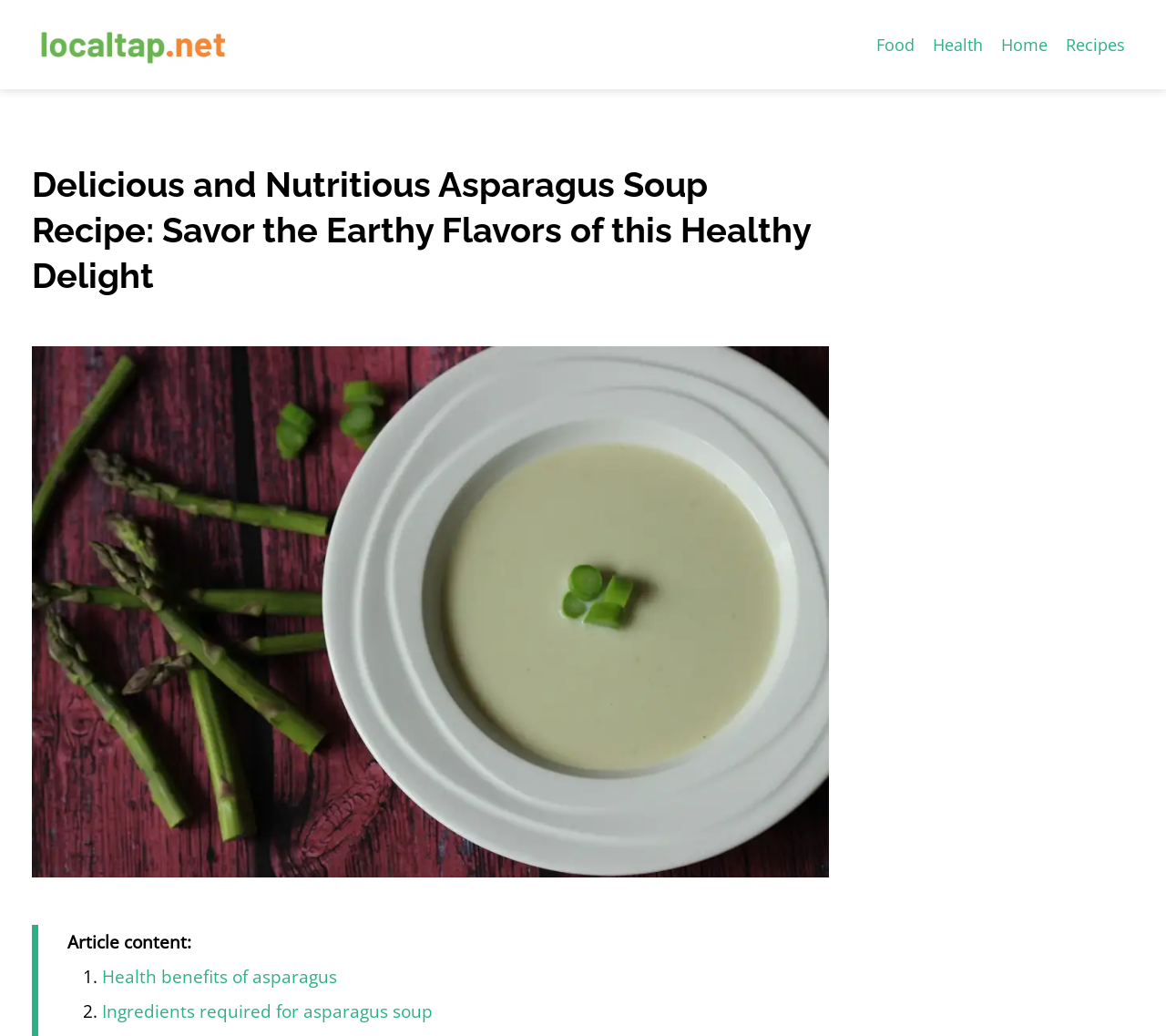Respond with a single word or short phrase to the following question: 
How many main categories are listed at the top of the webpage?

4